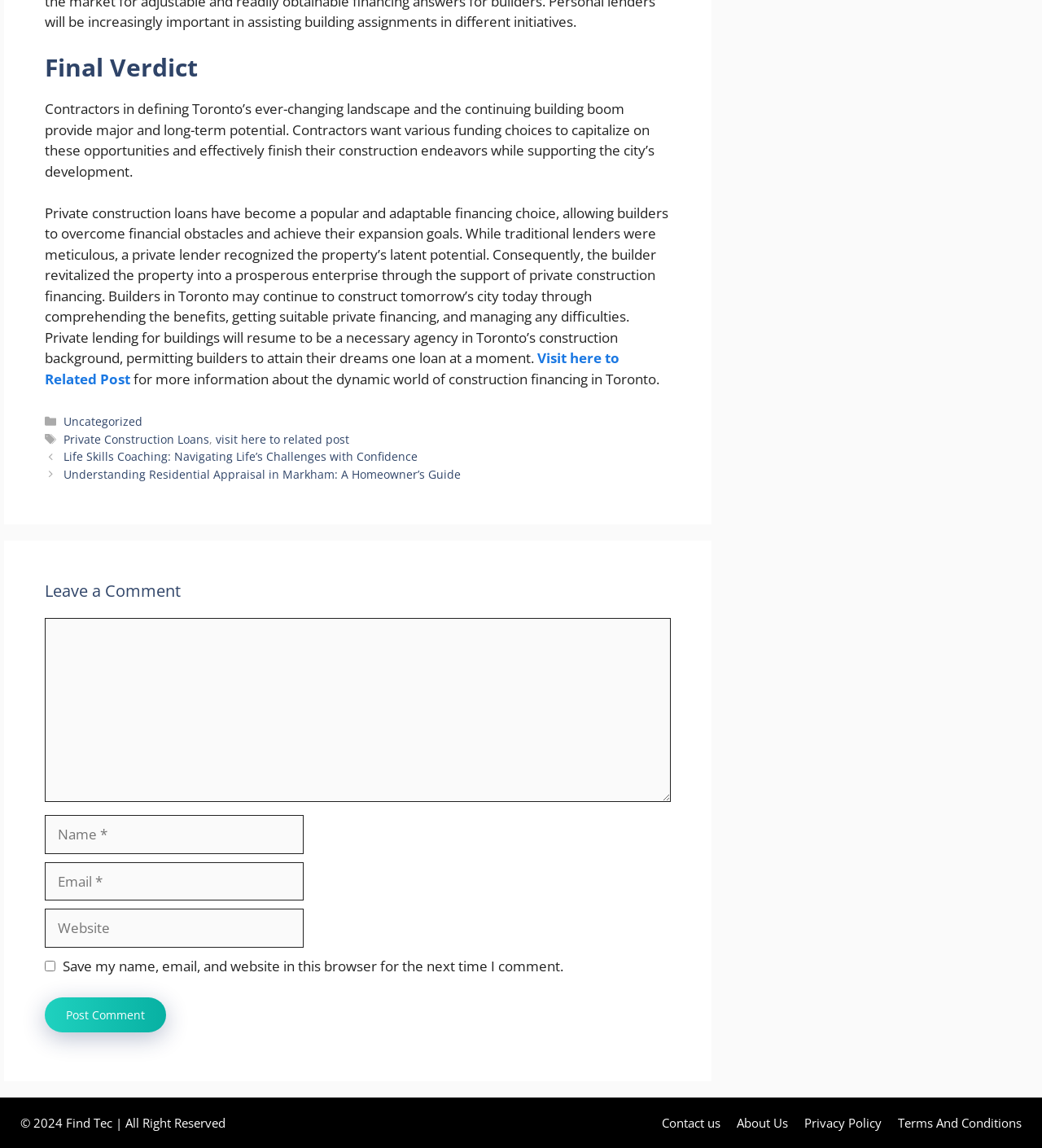Determine the bounding box coordinates for the UI element matching this description: "Terms And Conditions".

[0.862, 0.971, 0.98, 0.985]